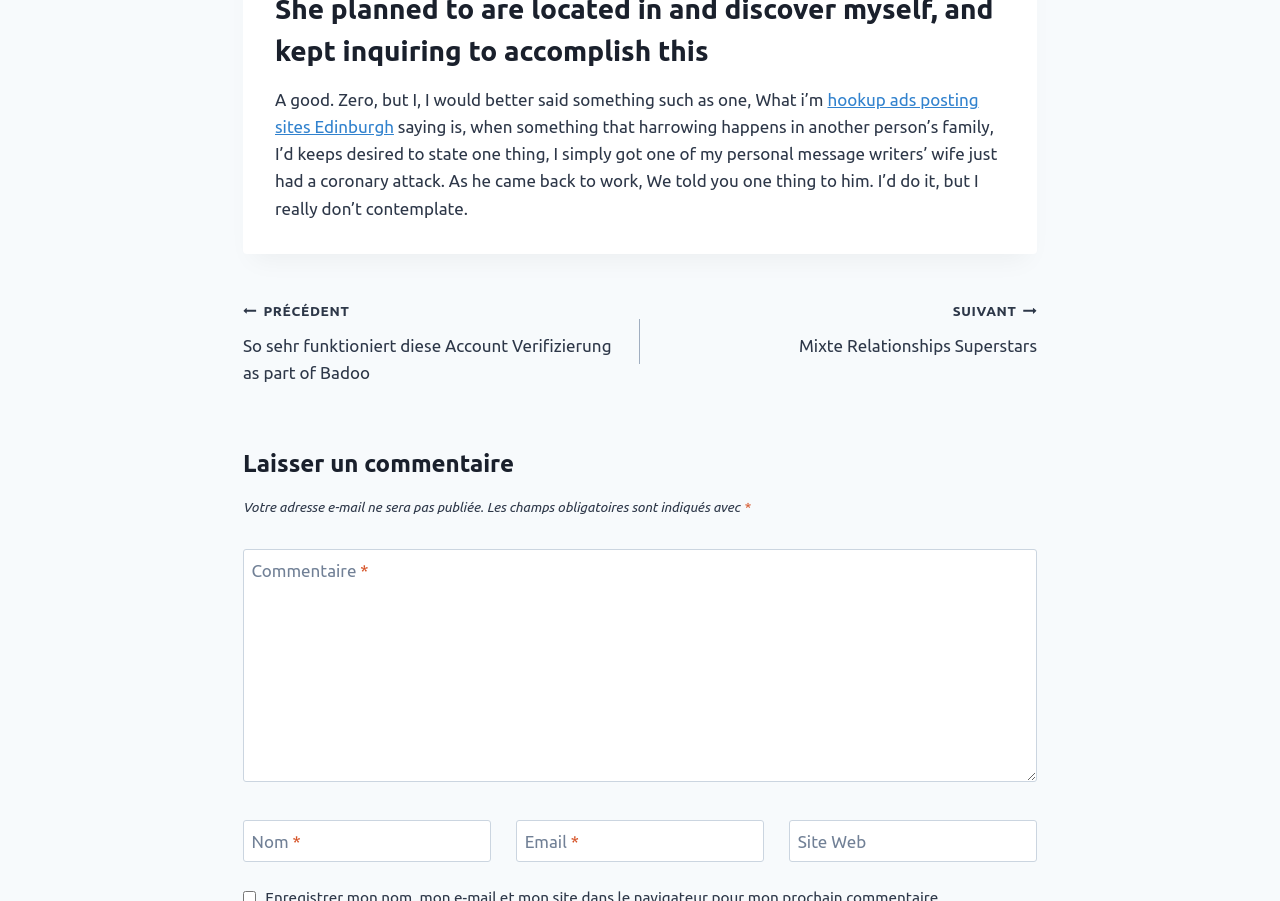Using the given description, provide the bounding box coordinates formatted as (top-left x, top-left y, bottom-right x, bottom-right y), with all values being floating point numbers between 0 and 1. Description: SuivantContinuer Mixte Relationships Superstars

[0.5, 0.329, 0.81, 0.399]